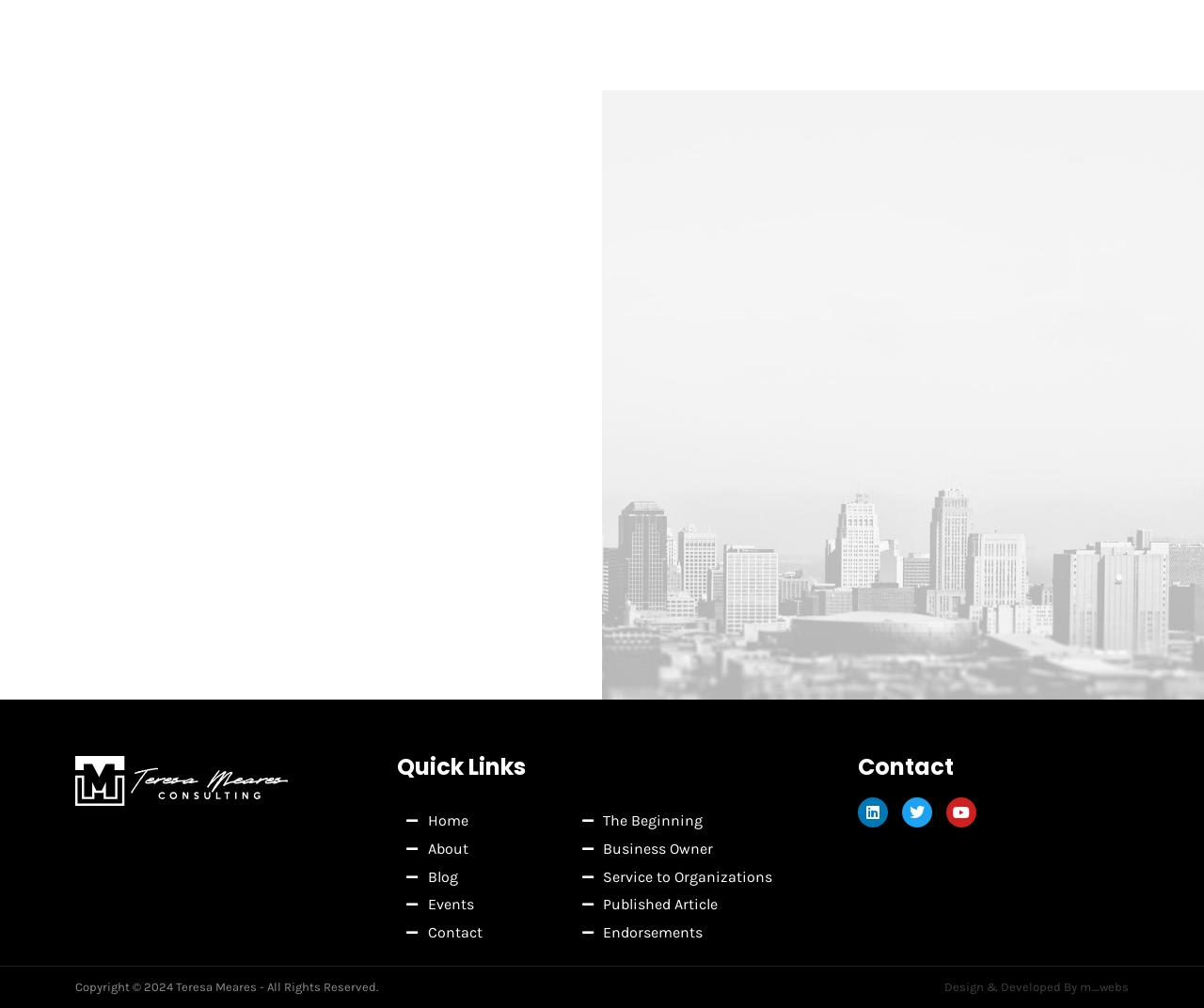Please give a concise answer to this question using a single word or phrase: 
Who developed the webpage?

m_webs